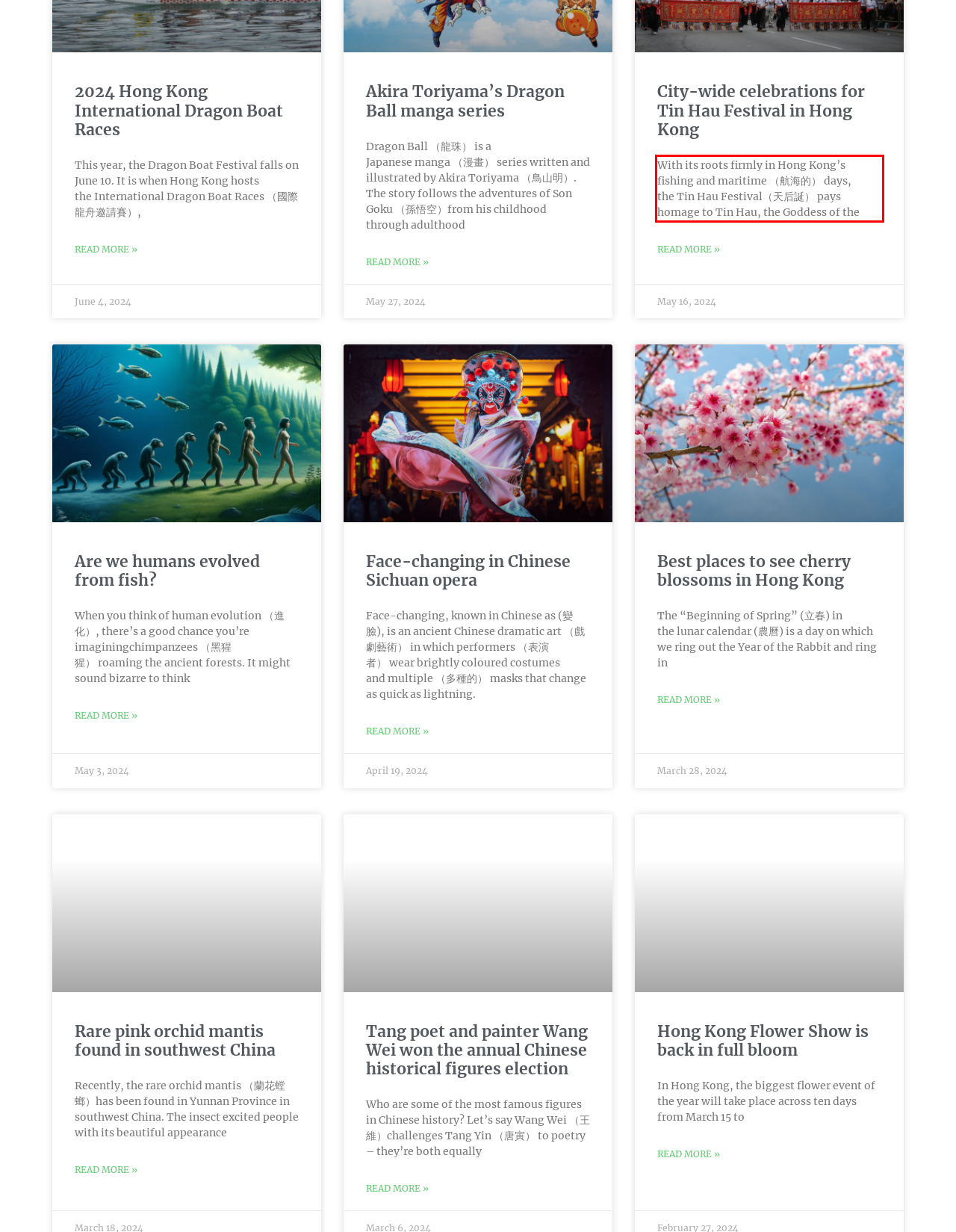You are given a webpage screenshot with a red bounding box around a UI element. Extract and generate the text inside this red bounding box.

With its roots firmly in Hong Kong’s fishing and maritime （航海的） days, the Tin Hau Festival（天后誕） pays homage to Tin Hau, the Goddess of the